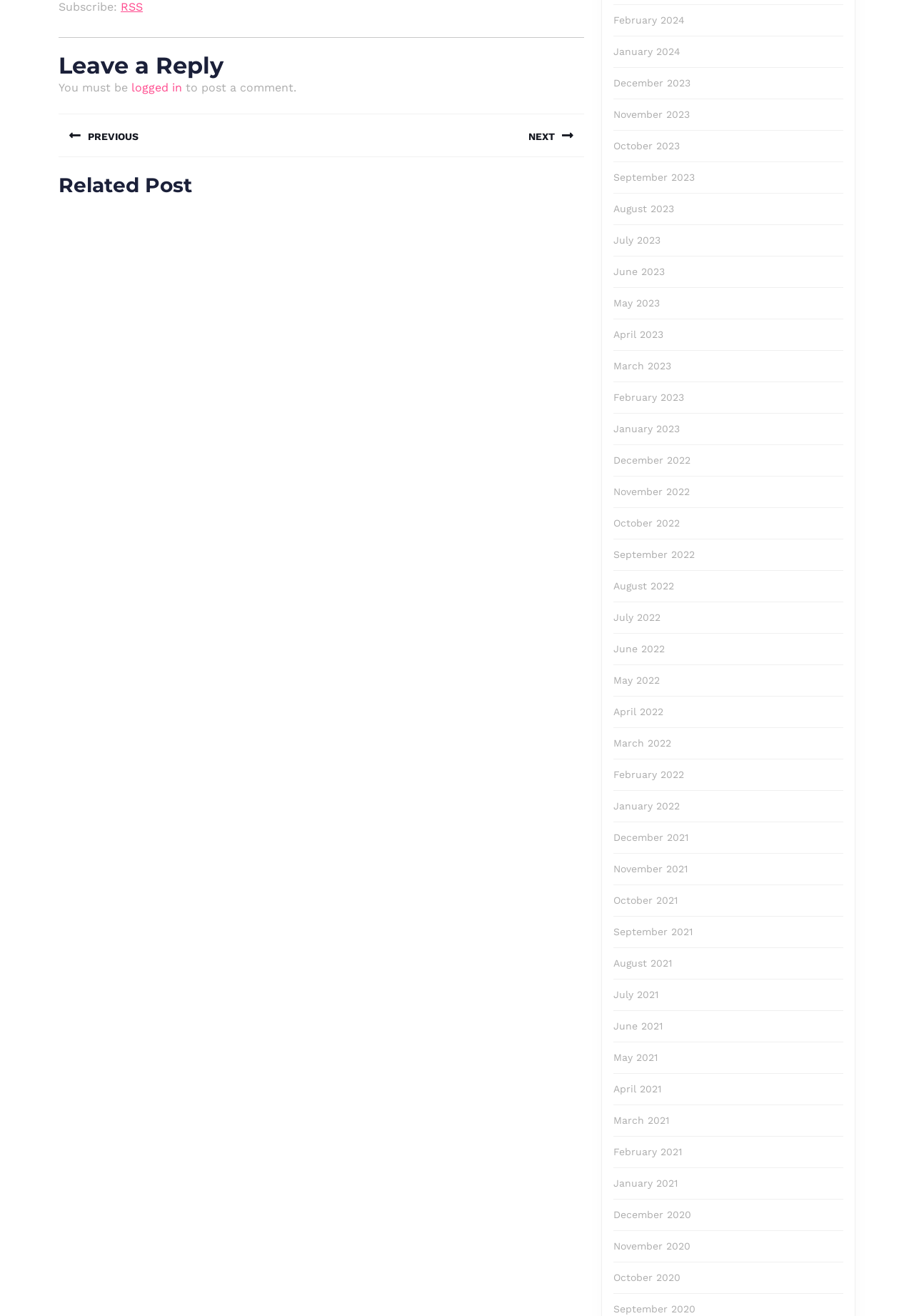What is the purpose of the 'Post navigation' section?
Please respond to the question with as much detail as possible.

The 'Post navigation' section contains links to 'Previous post' and 'Next post'. This suggests that the purpose of this section is to allow users to navigate between different posts on the webpage.